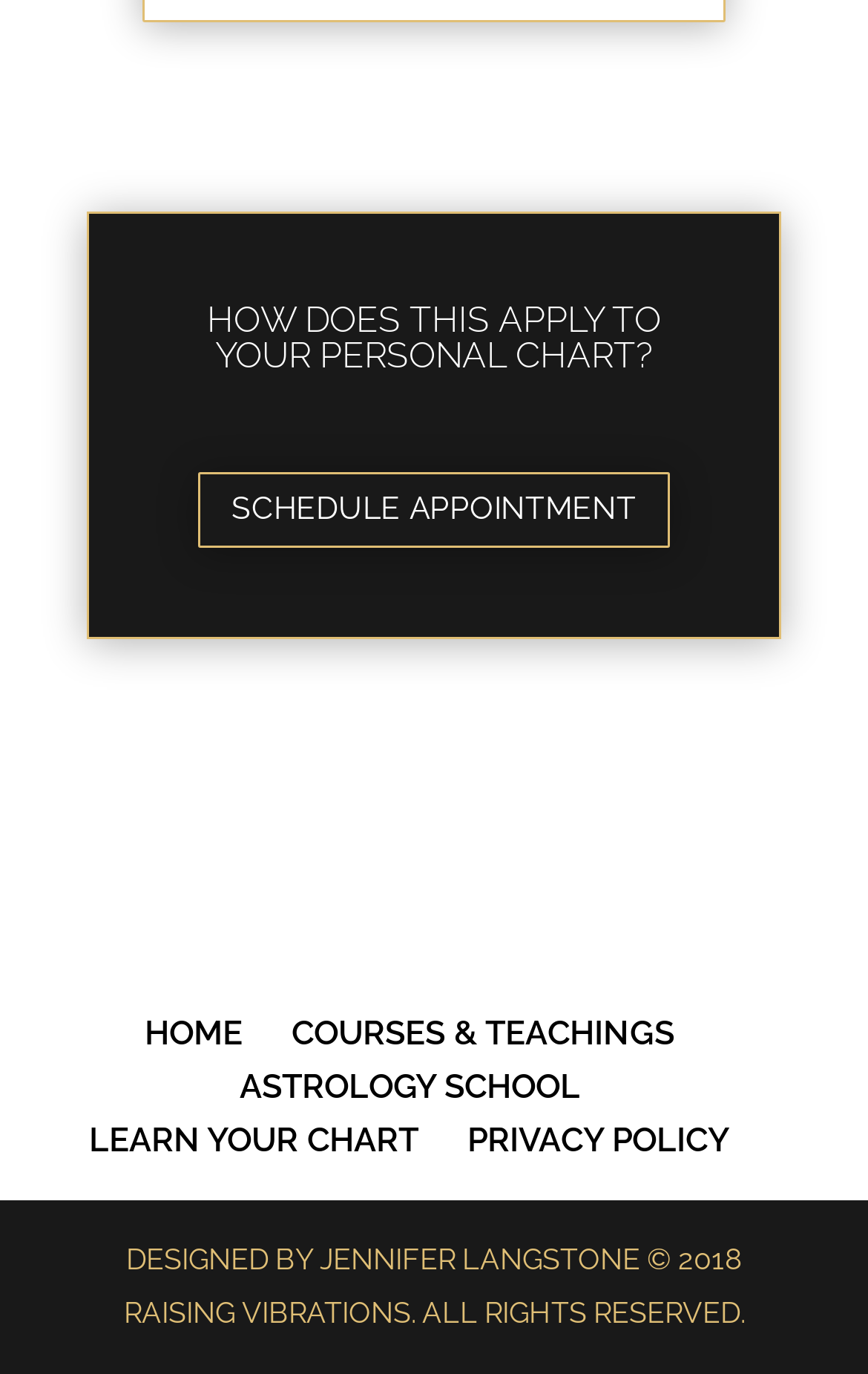Bounding box coordinates are specified in the format (top-left x, top-left y, bottom-right x, bottom-right y). All values are floating point numbers bounded between 0 and 1. Please provide the bounding box coordinate of the region this sentence describes: Schedule appointment

[0.228, 0.343, 0.772, 0.399]